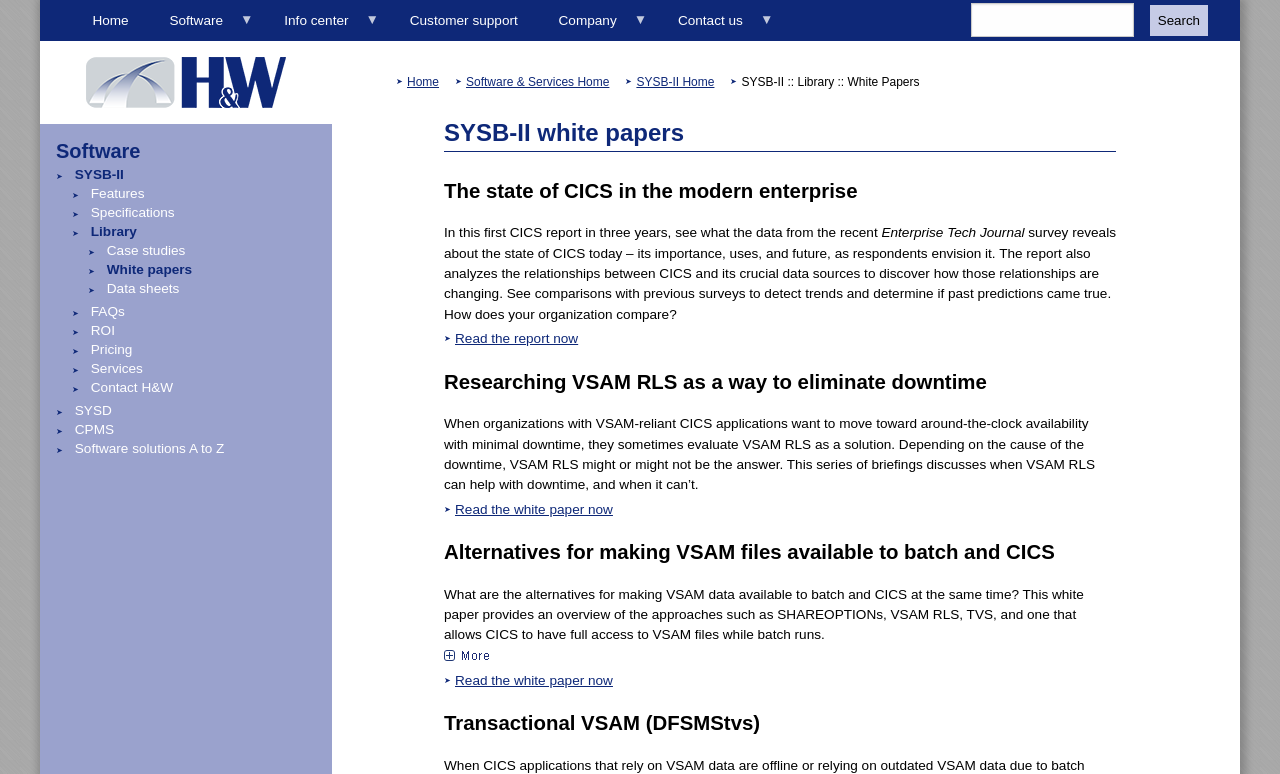Observe the image and answer the following question in detail: What is the main category of the webpage?

Based on the navigation menu, the main category of the webpage is Software, which is further divided into subcategories such as SYSB-II, Features, Specifications, Library, and more.